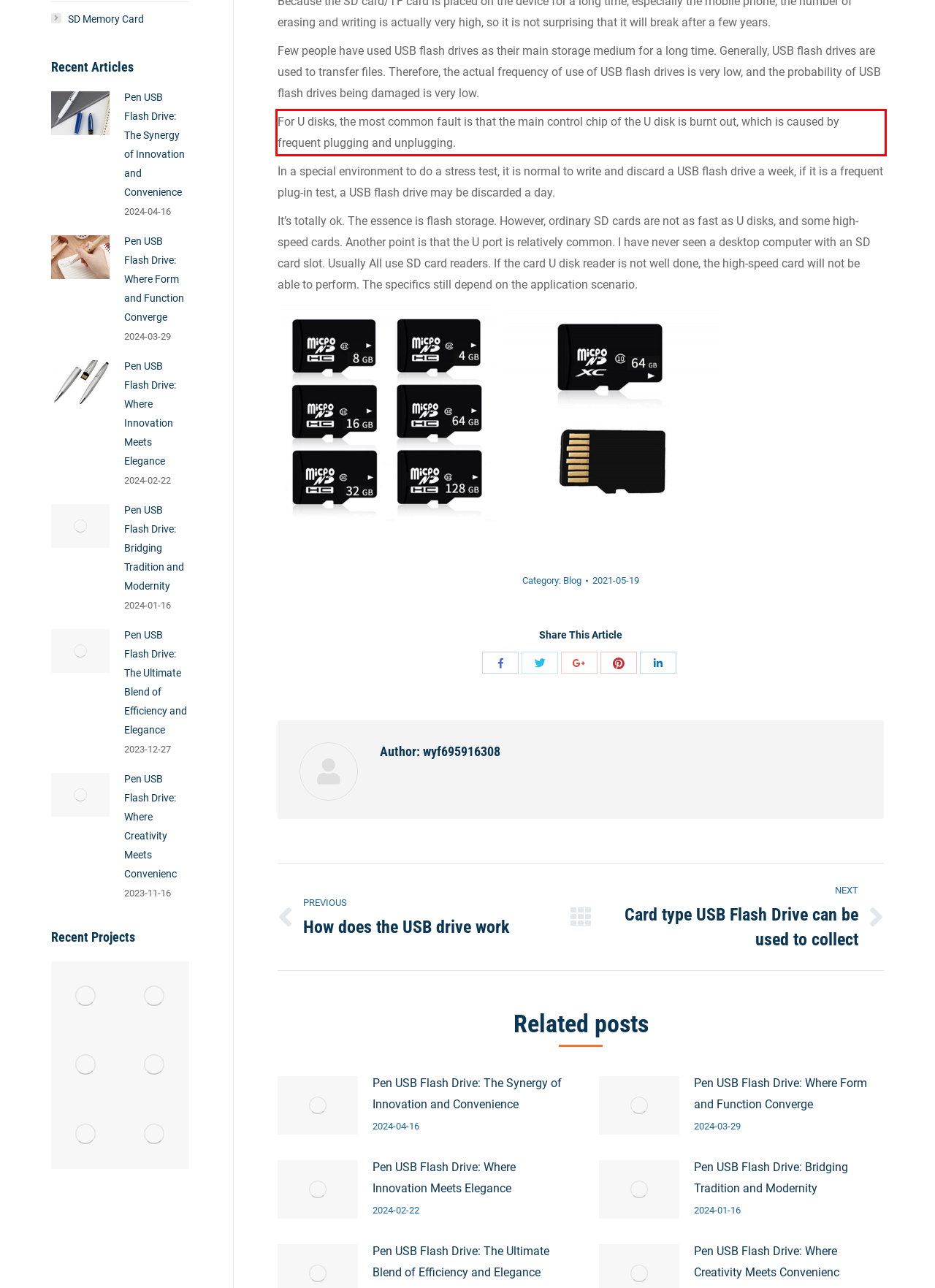Identify and extract the text within the red rectangle in the screenshot of the webpage.

For U disks, the most common fault is that the main control chip of the U disk is burnt out, which is caused by frequent plugging and unplugging.